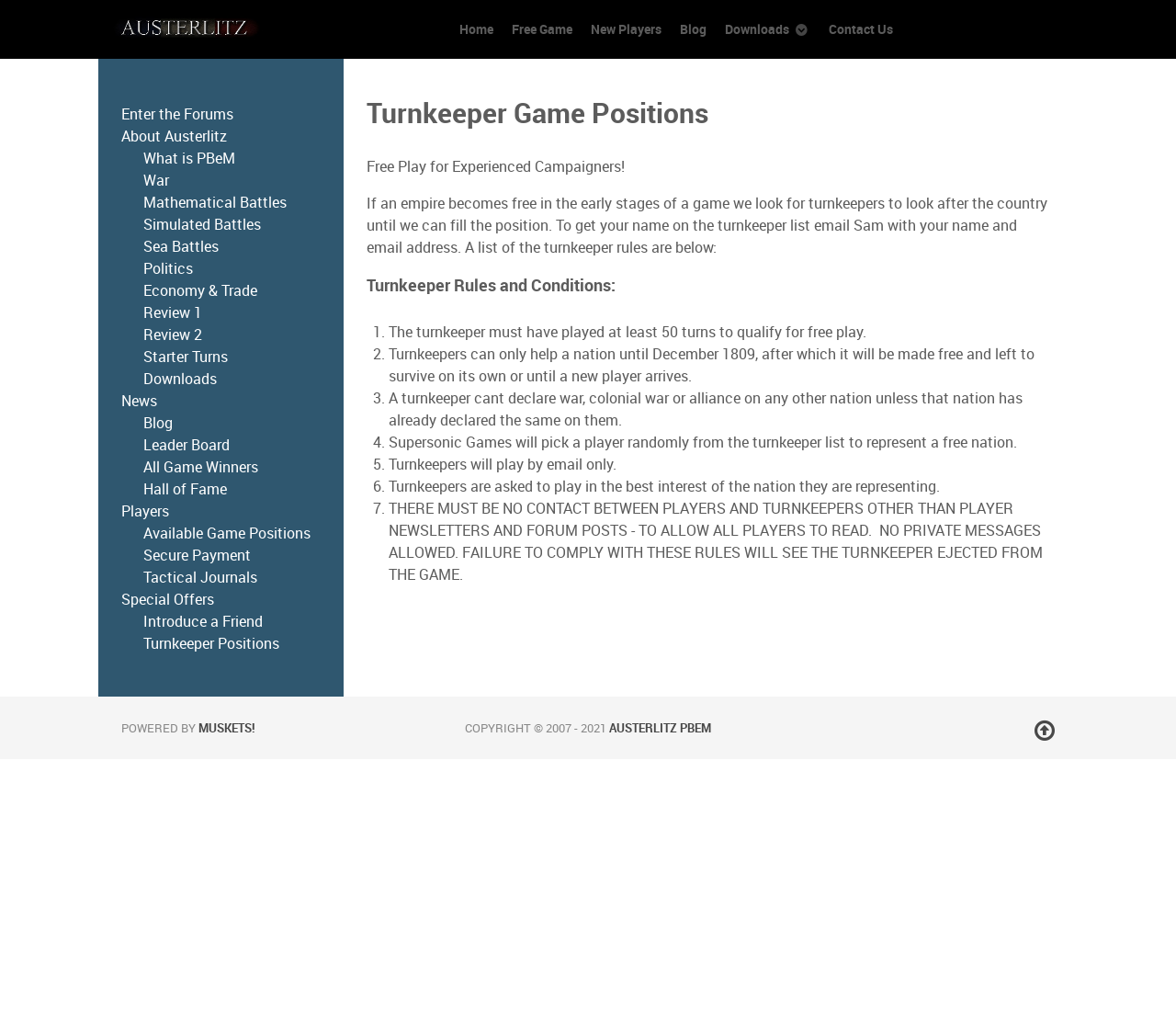Find the bounding box coordinates for the area that should be clicked to accomplish the instruction: "Enter the forums".

[0.103, 0.101, 0.272, 0.123]